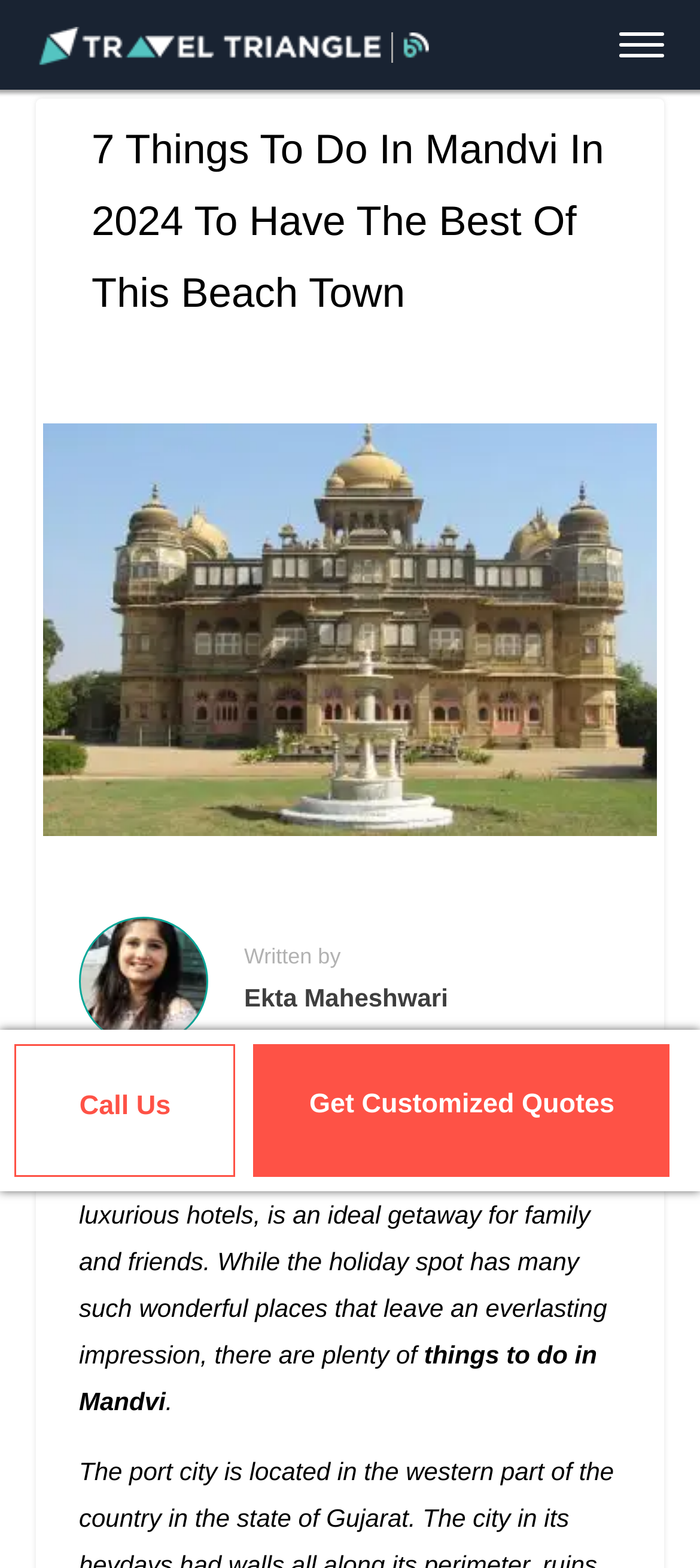Find the bounding box coordinates for the element described here: "Call Us".

[0.114, 0.696, 0.244, 0.715]